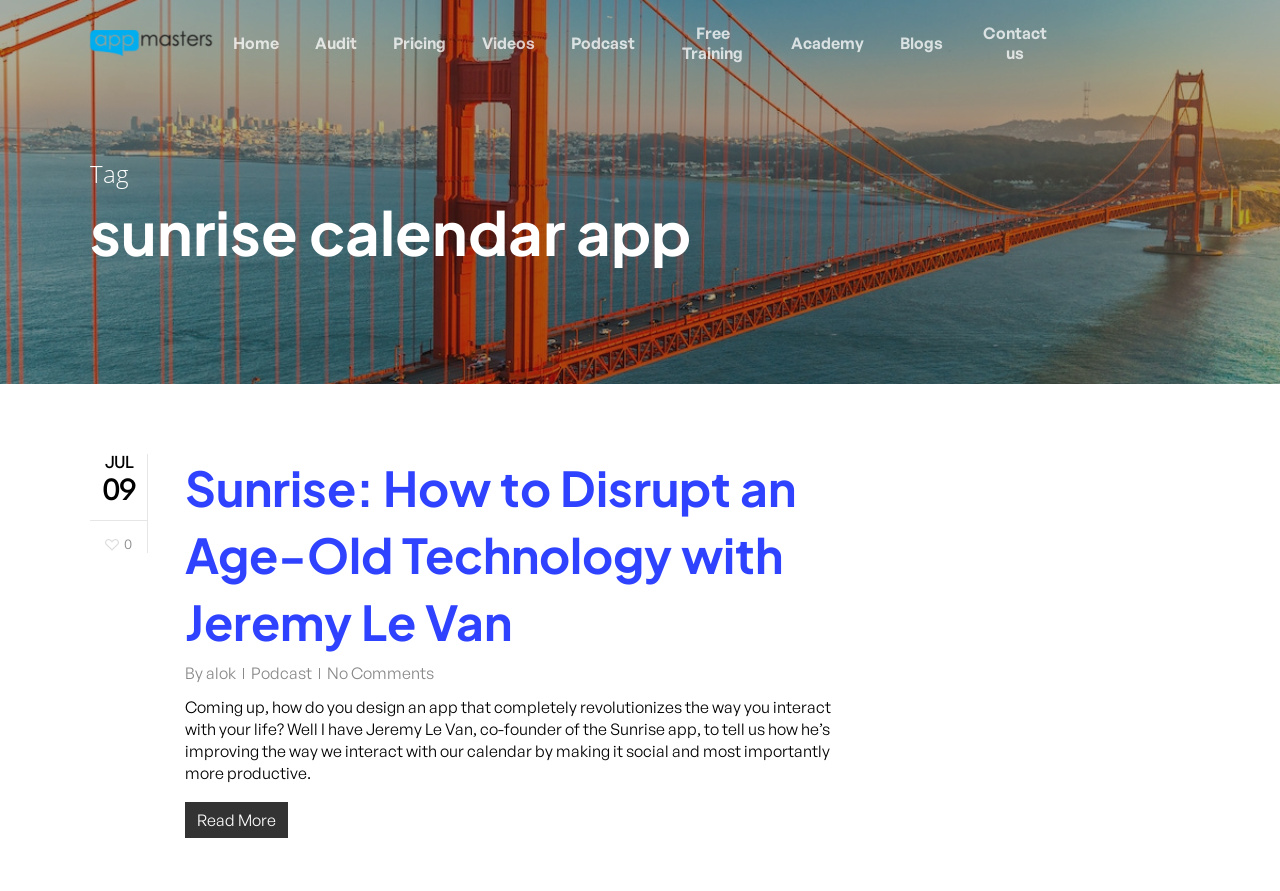Please identify the bounding box coordinates of the area that needs to be clicked to follow this instruction: "Click on the 'Home' link".

[0.168, 0.037, 0.232, 0.059]